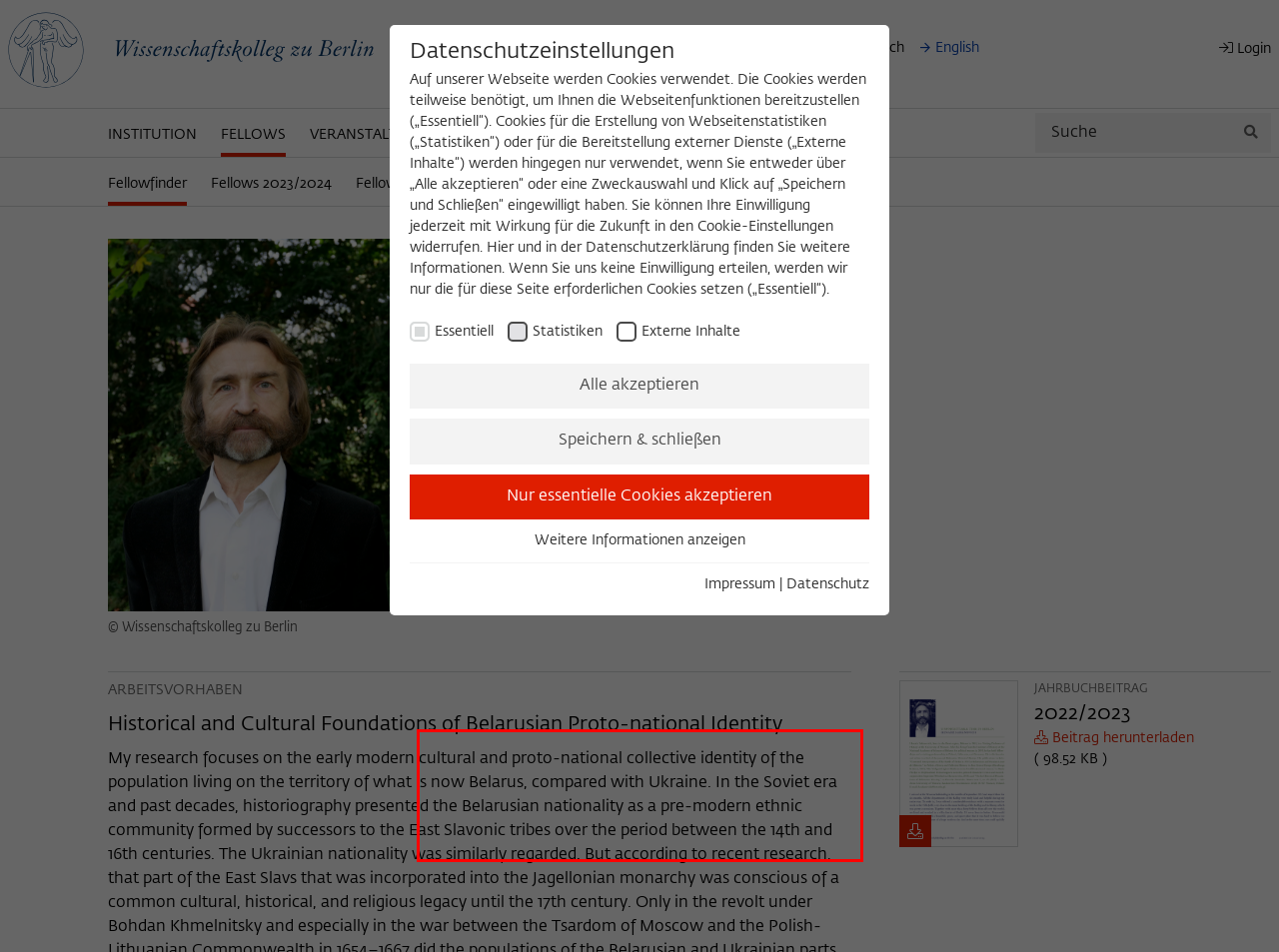There is a screenshot of a webpage with a red bounding box around a UI element. Please use OCR to extract the text within the red bounding box.

Diese Cookies dienen der Erfassung von statistischen Daten zur Nutzung unserer Webseiteninhalte auf unserer selbstverwalteten Statistikplattform Matomo. Die Informationen, die über die Nutzung der Webseite gesammelt werden, stehen ausschließlich dem Wissenschaftskolleg zu Berlin zur Verfügung und werden nicht an Dritte weitergegeben.